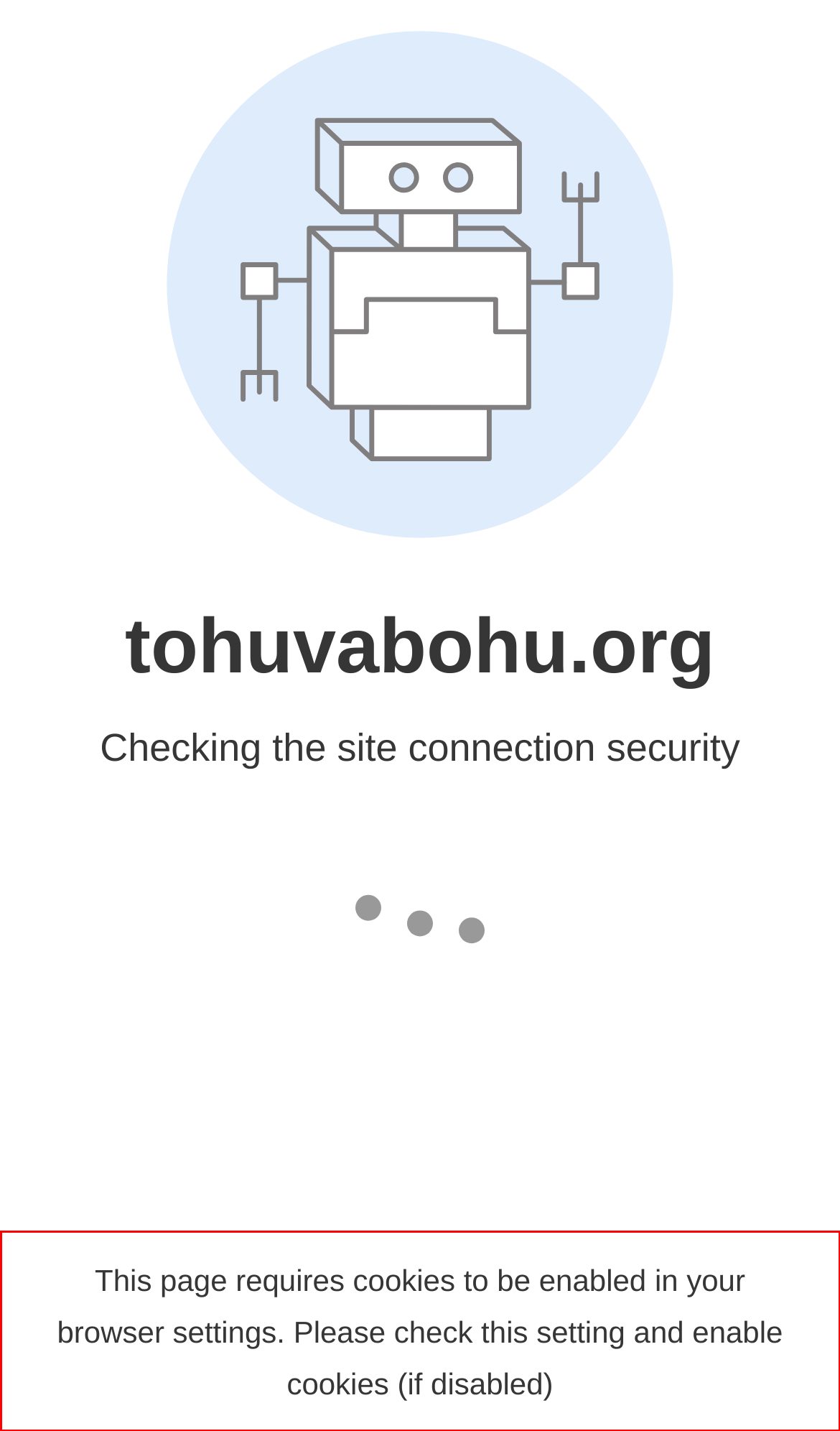Analyze the screenshot of the webpage that features a red bounding box and recognize the text content enclosed within this red bounding box.

This page requires cookies to be enabled in your browser settings. Please check this setting and enable cookies (if disabled)